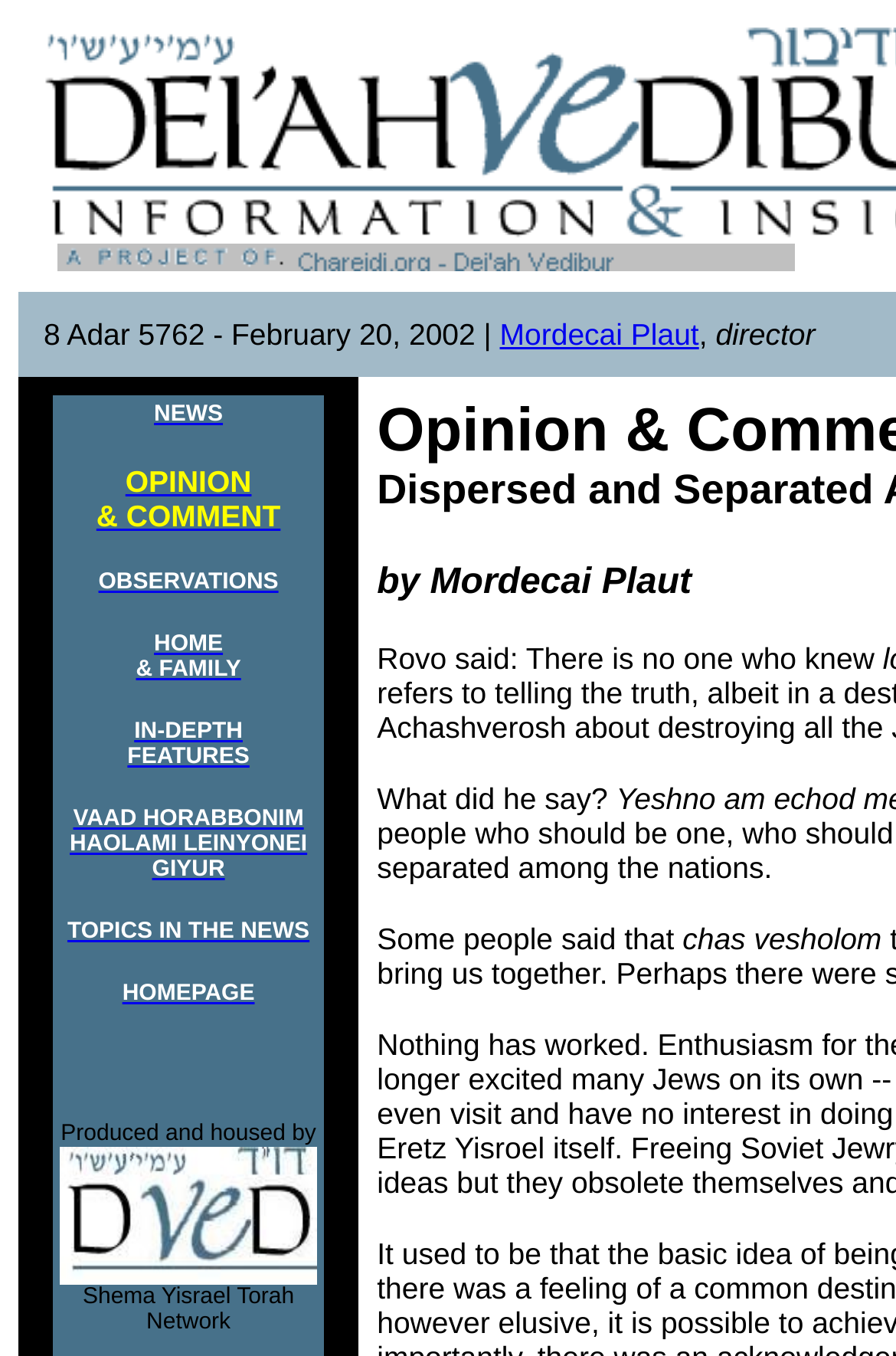Can you find and provide the main heading text of this webpage?

Opinion & Comment
Dispersed and Separated Among the Nations